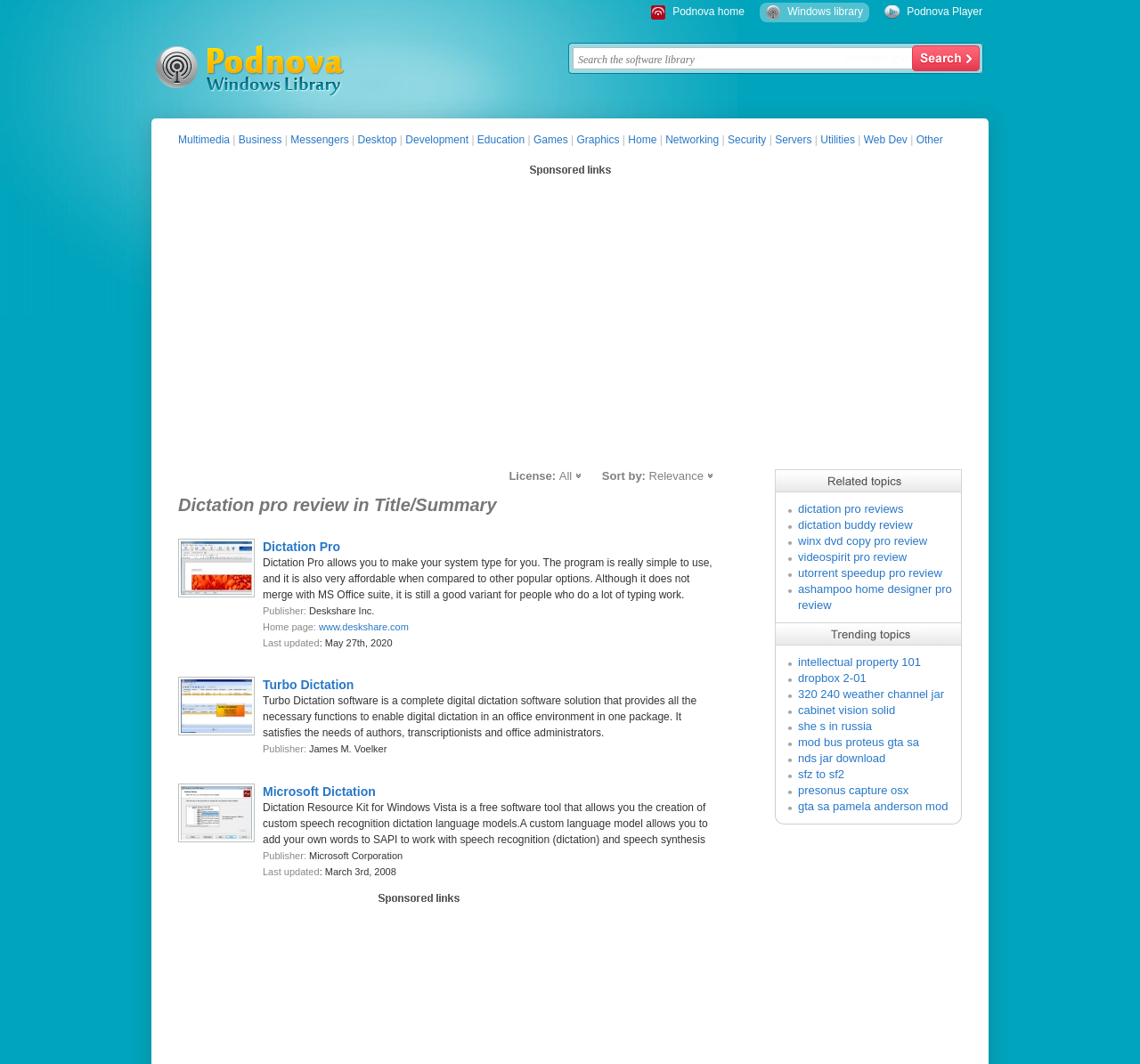Please provide a brief answer to the question using only one word or phrase: 
What is the format of the software listings?

Image, heading, description